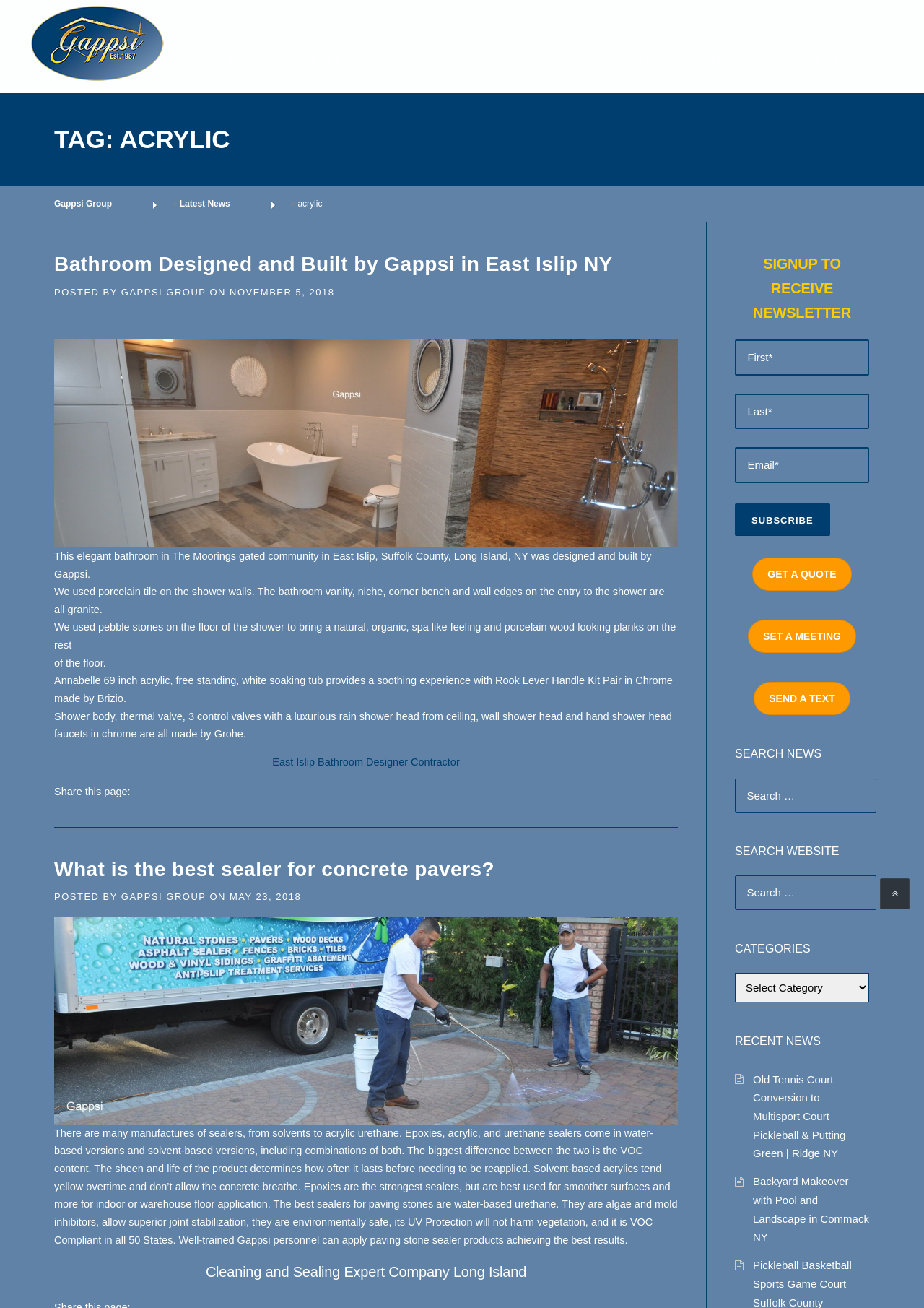Determine the bounding box coordinates of the element's region needed to click to follow the instruction: "Click on the 'TALK TO GIUSEPPE' link". Provide these coordinates as four float numbers between 0 and 1, formatted as [left, top, right, bottom].

[0.233, 0.039, 0.386, 0.071]